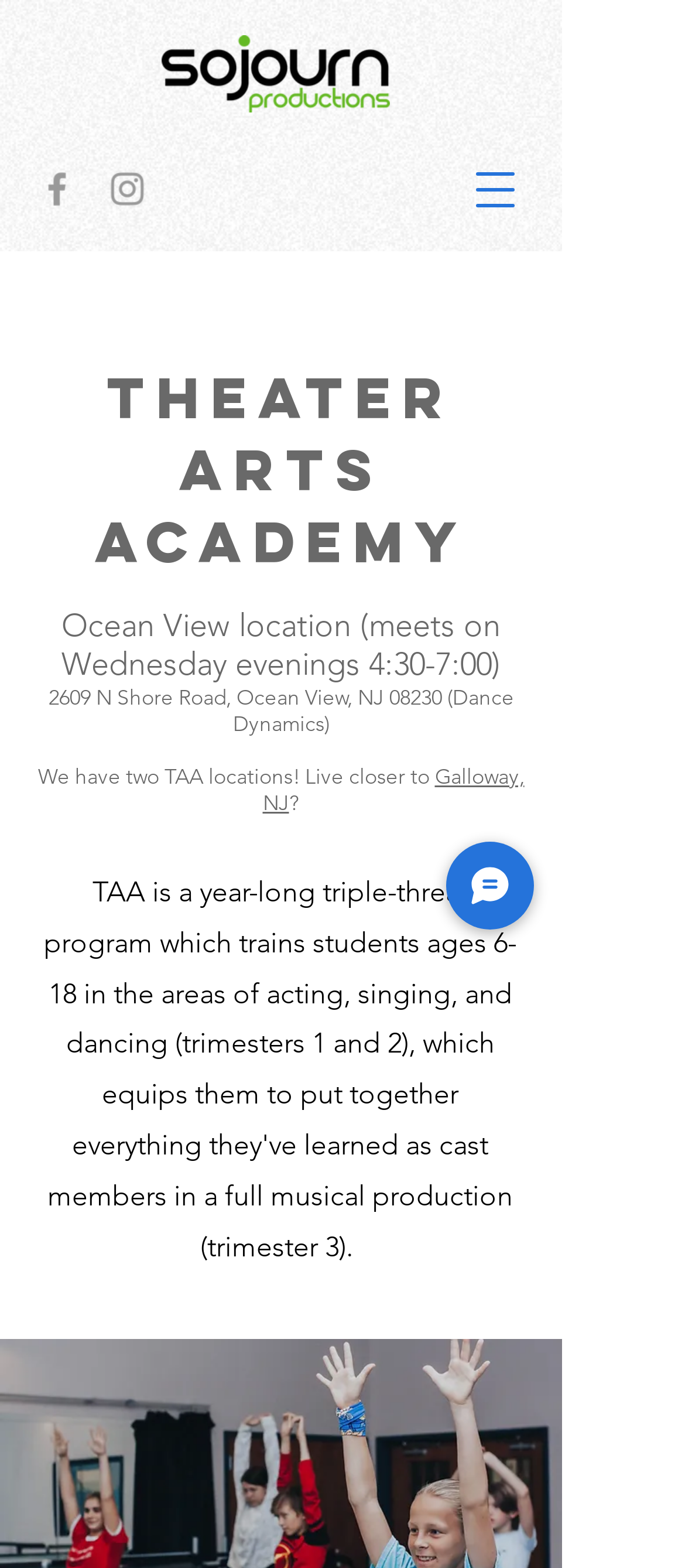Provide the bounding box coordinates in the format (top-left x, top-left y, bottom-right x, bottom-right y). All values are floating point numbers between 0 and 1. Determine the bounding box coordinate of the UI element described as: Galloway, NJ

[0.383, 0.486, 0.765, 0.52]